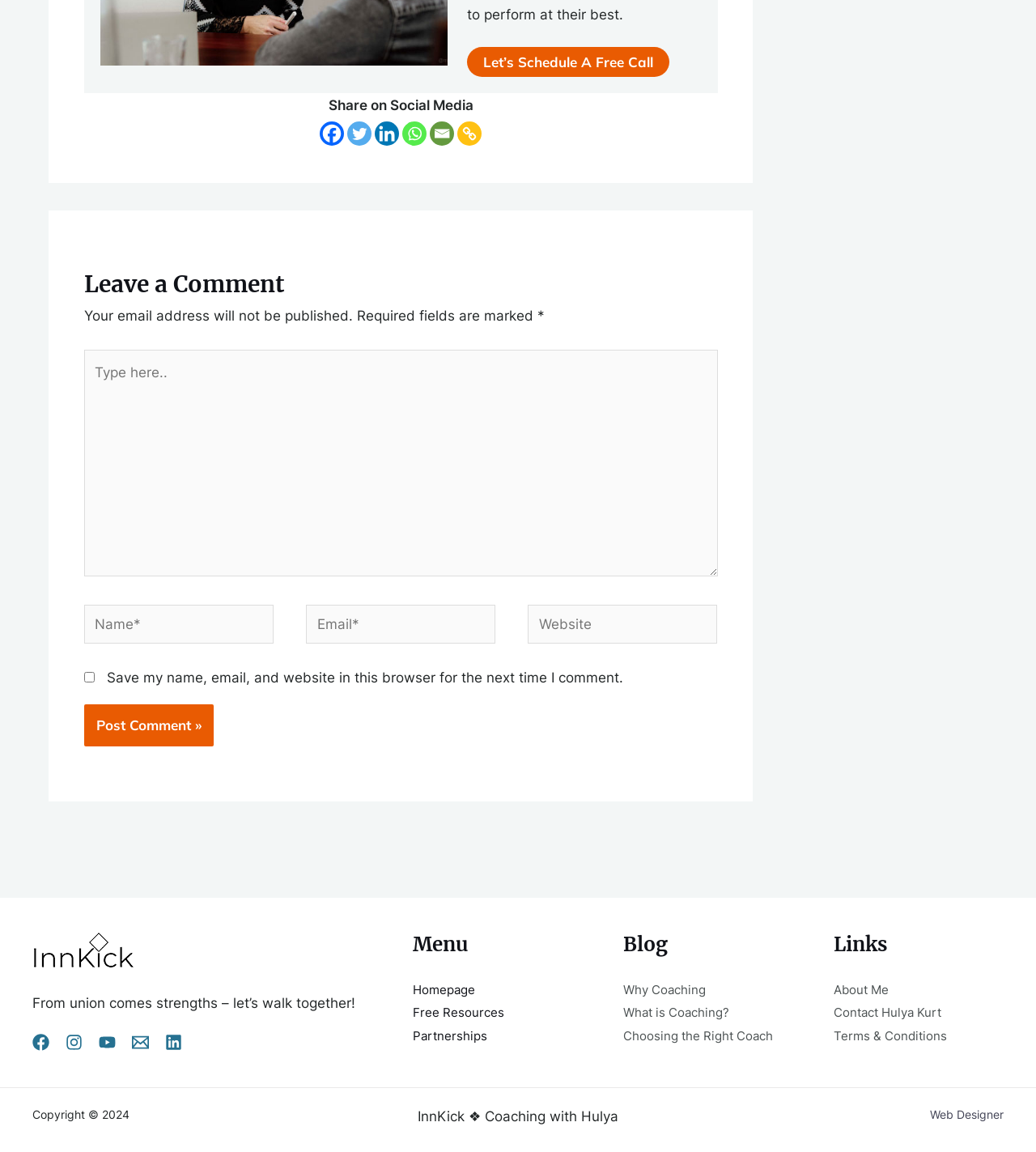Find and indicate the bounding box coordinates of the region you should select to follow the given instruction: "Click the 'Homepage' link in the menu".

[0.398, 0.852, 0.459, 0.866]